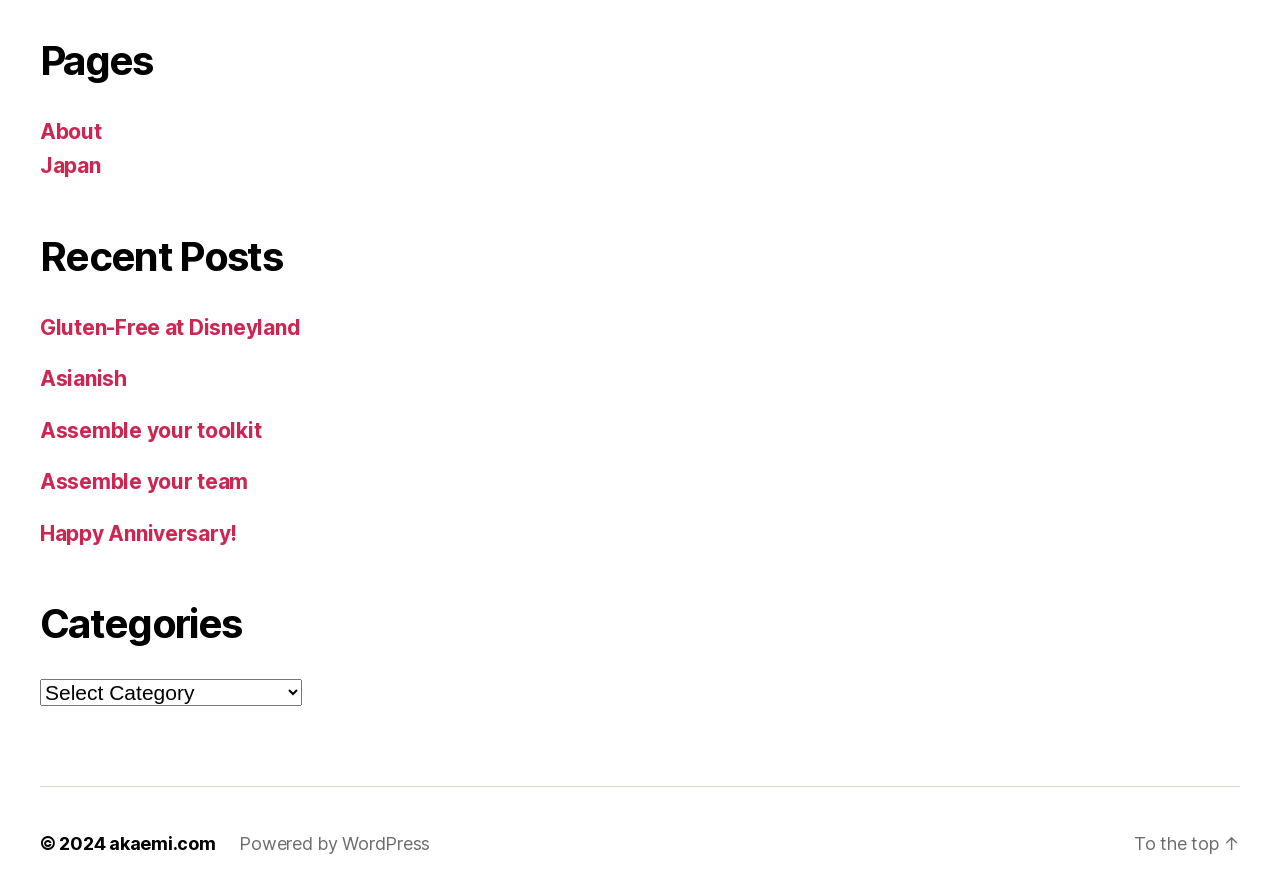Based on the provided description, "Assemble your toolkit", find the bounding box of the corresponding UI element in the screenshot.

[0.031, 0.475, 0.204, 0.503]